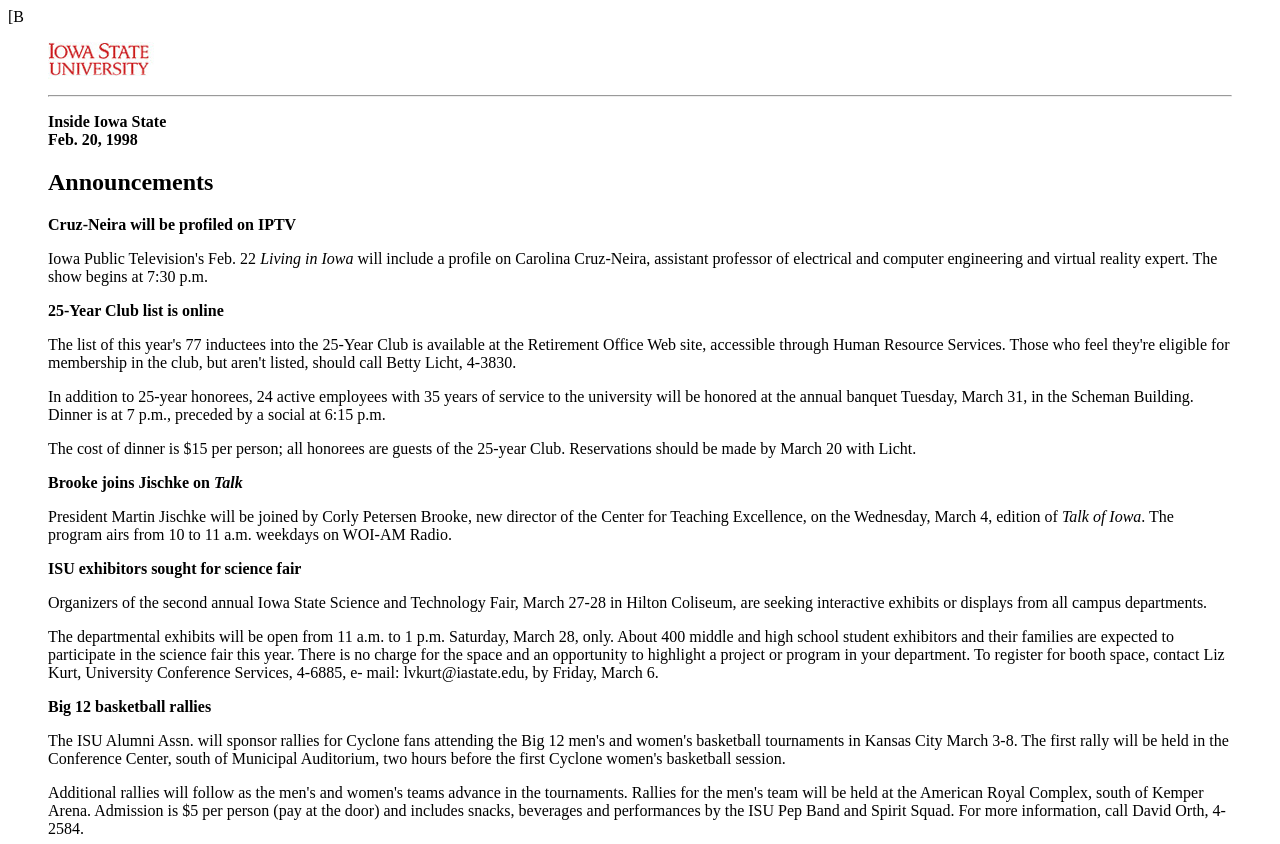What is the date of the 25-Year Club banquet?
Answer the question with a detailed and thorough explanation.

I found the answer by reading the text 'In addition to 25-year honorees, 24 active employees with 35 years of service to the university will be honored at the annual banquet Tuesday, March 31, in the Scheman Building.' which mentions the date of the banquet.